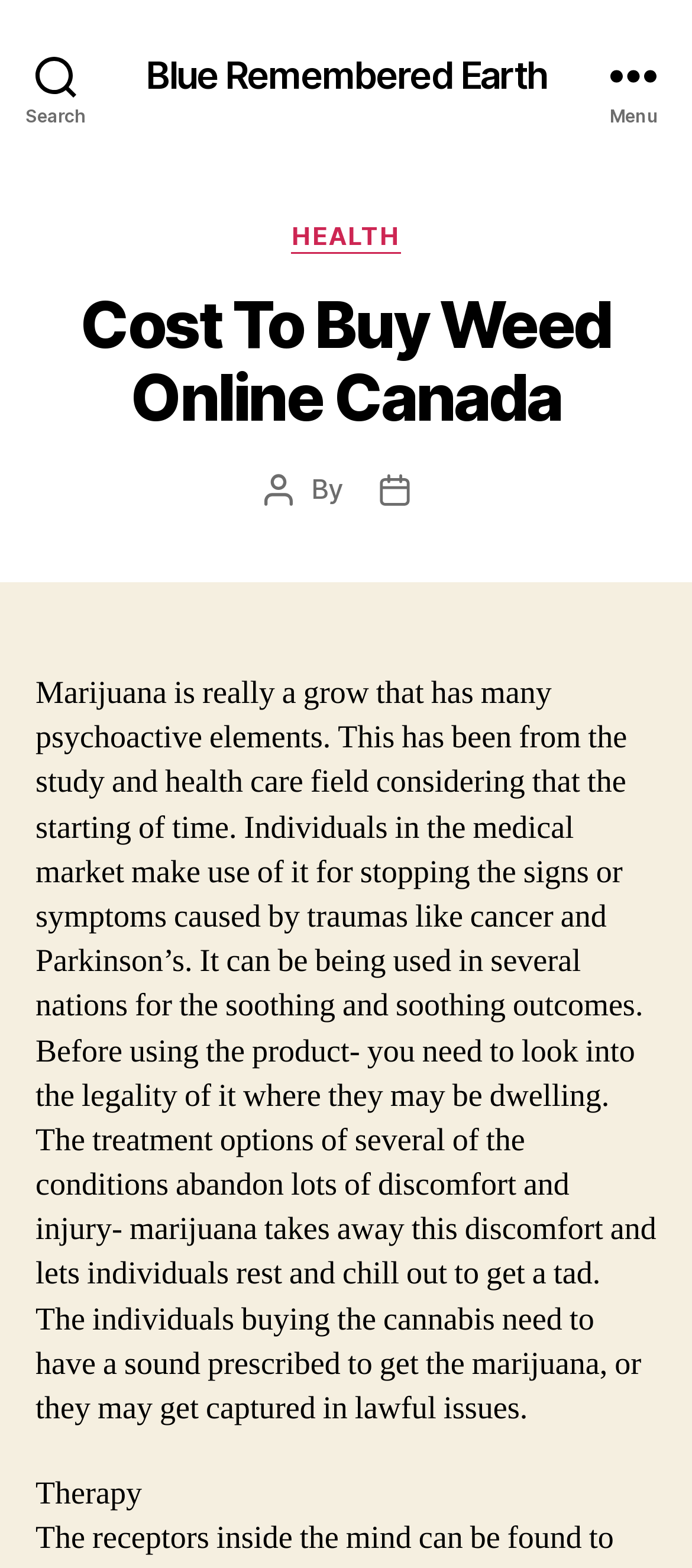Describe the webpage meticulously, covering all significant aspects.

The webpage is about the cost of buying weed online in Canada, specifically discussing its medical benefits and legality. At the top left, there is a search button, and next to it, a link to "Blue Remembered Earth". On the top right, there is a menu button. 

Below the menu button, there is a header section that contains several elements. A "Categories" label is located in the middle, with a "HEALTH" link to its left. The main title "Cost To Buy Weed Online Canada" is prominently displayed, spanning almost the entire width of the page. 

Further down, there are three short labels: "Post author", "By", and "Post date", arranged horizontally. Below these labels, there is a large block of text that discusses the medical benefits of marijuana, its uses in treating symptoms of cancer and Parkinson's, and the importance of checking its legality before use. 

At the very bottom of the page, there is a small label "Therapy". There is no image on the page.